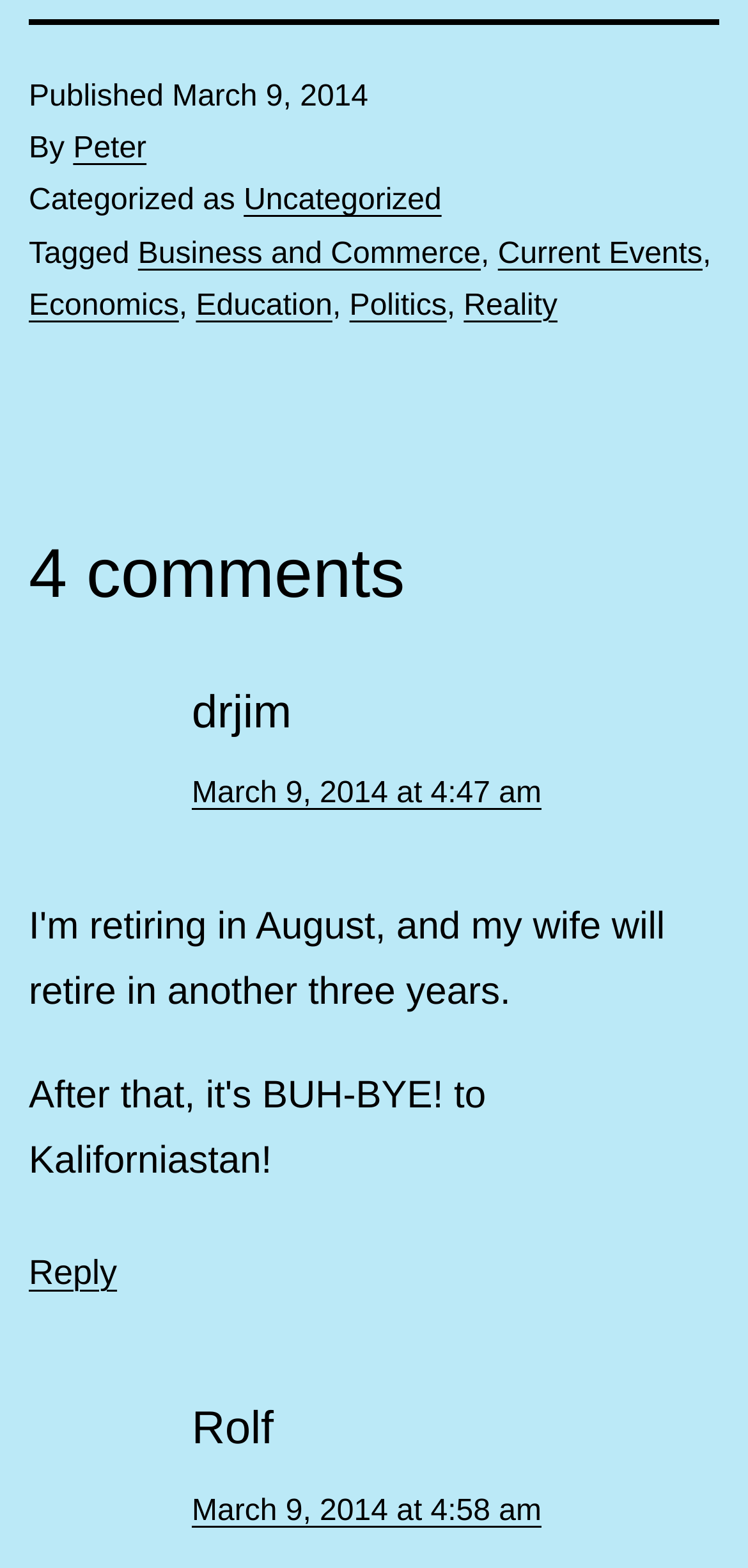What is the time of the second comment?
Analyze the screenshot and provide a detailed answer to the question.

I found the time of the second comment by looking at the link element that says 'March 9, 2014 at 4:58 am' inside the article element.